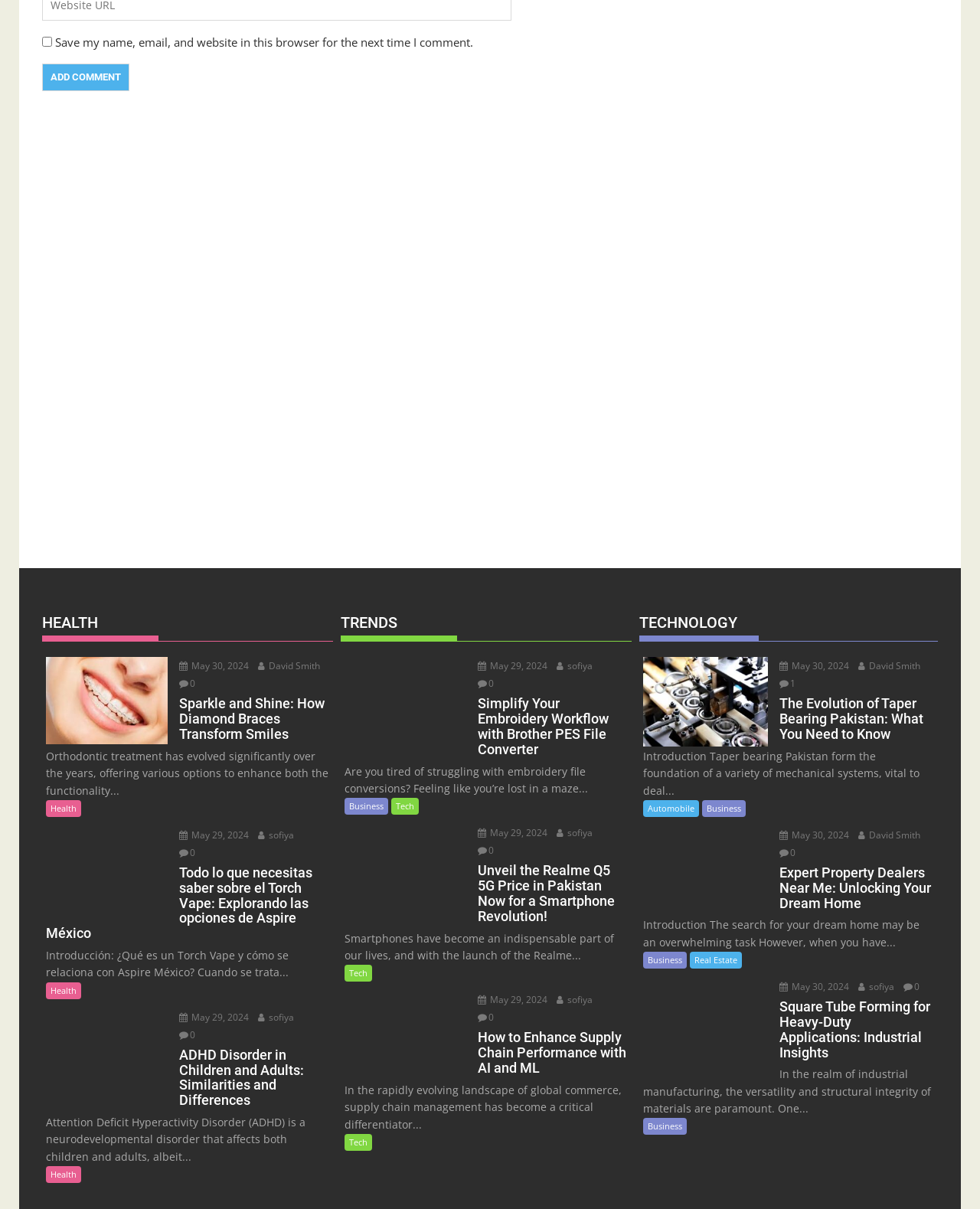Find the bounding box coordinates of the area to click in order to follow the instruction: "Call the phone number".

None